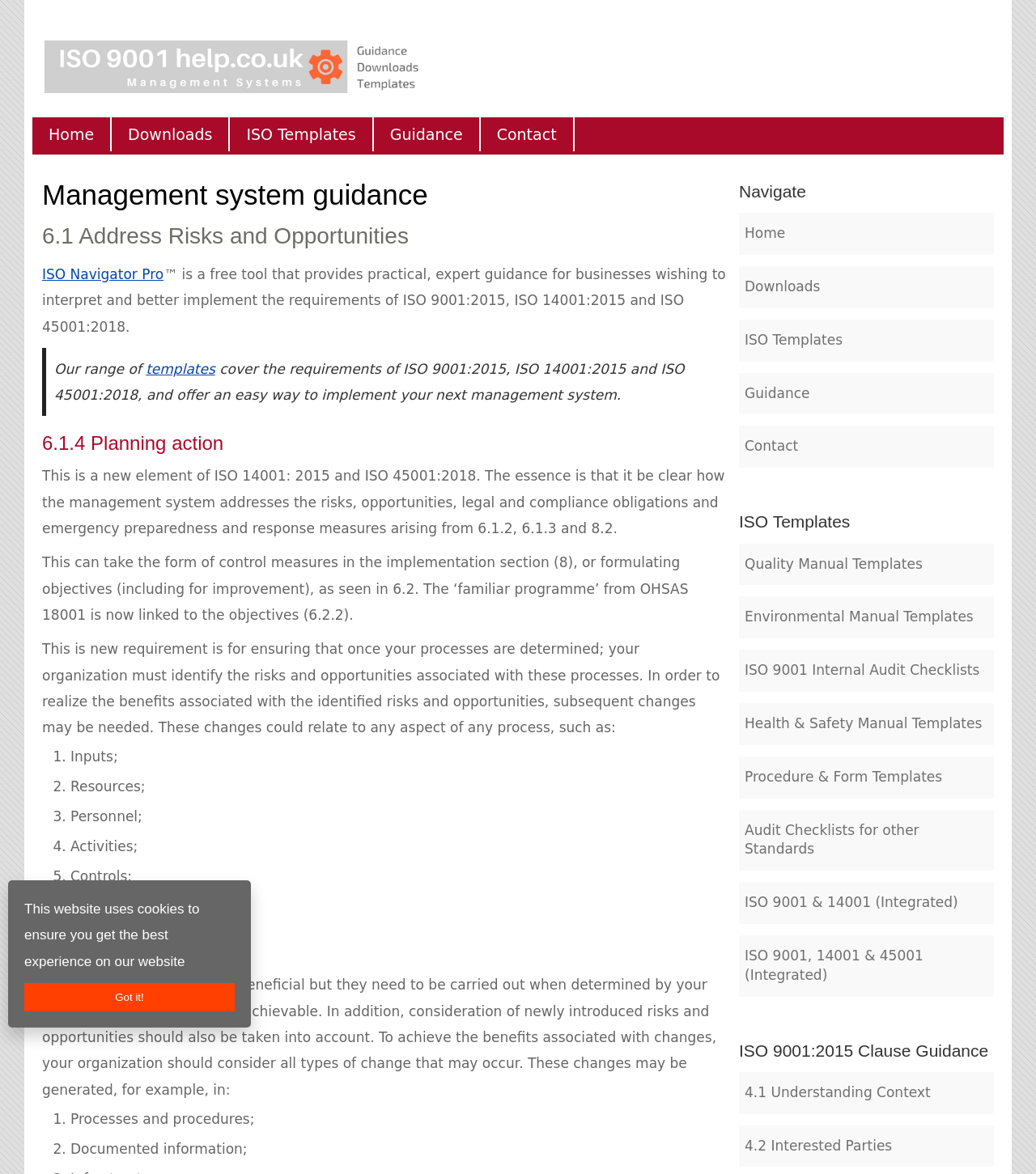What is the main topic of the webpage?
Please provide a single word or phrase in response based on the screenshot.

Management system guidance